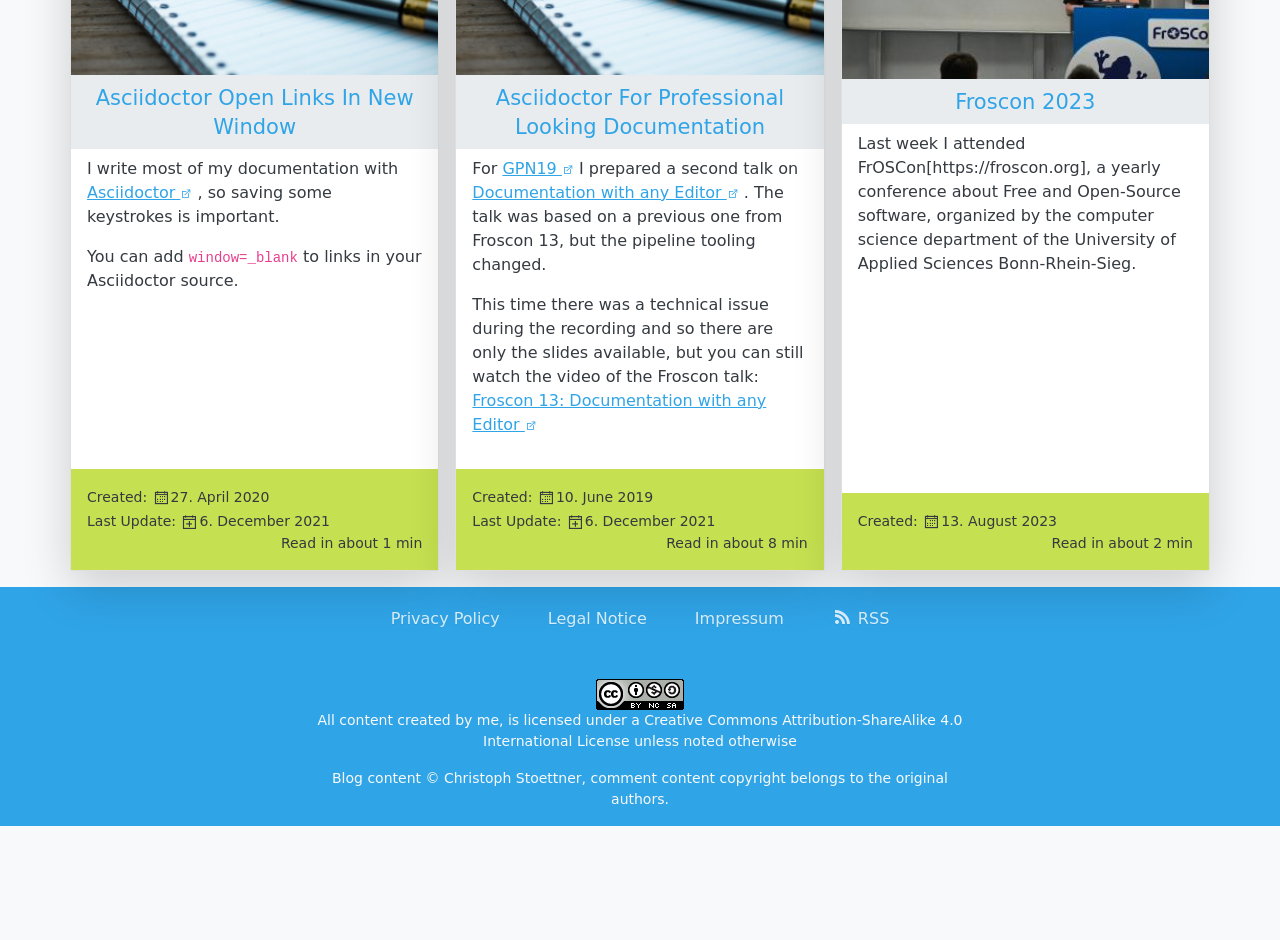Identify the bounding box coordinates of the element to click to follow this instruction: 'View the Creative Commons License'. Ensure the coordinates are four float values between 0 and 1, provided as [left, top, right, bottom].

[0.466, 0.722, 0.534, 0.755]